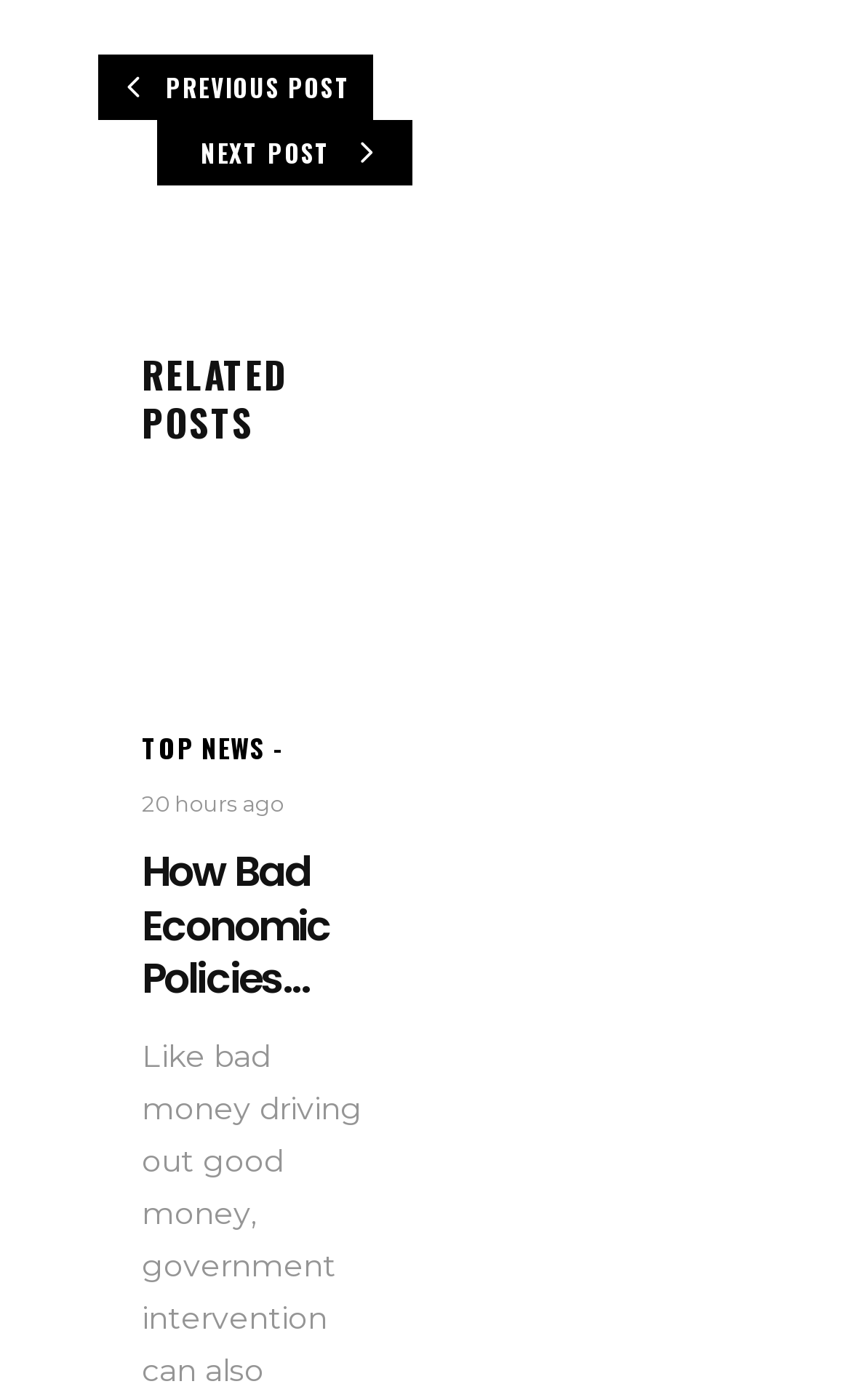What is the timestamp of the top news article?
Kindly answer the question with as much detail as you can.

The timestamp of the top news article is '20 hours ago', indicating when the article was published.